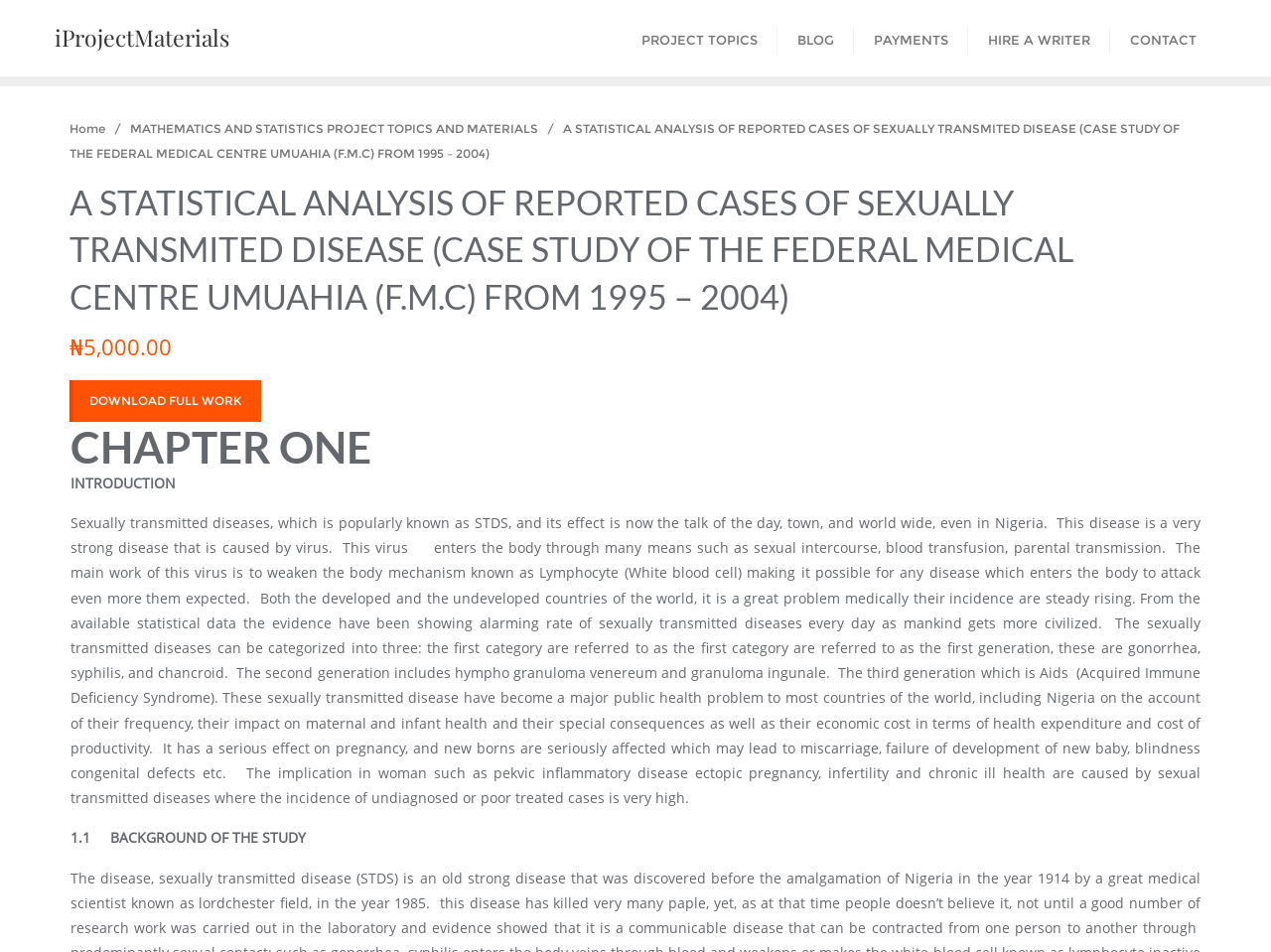Use a single word or phrase to answer the question:
What are the three categories of sexually transmitted diseases?

First, second, and third generation